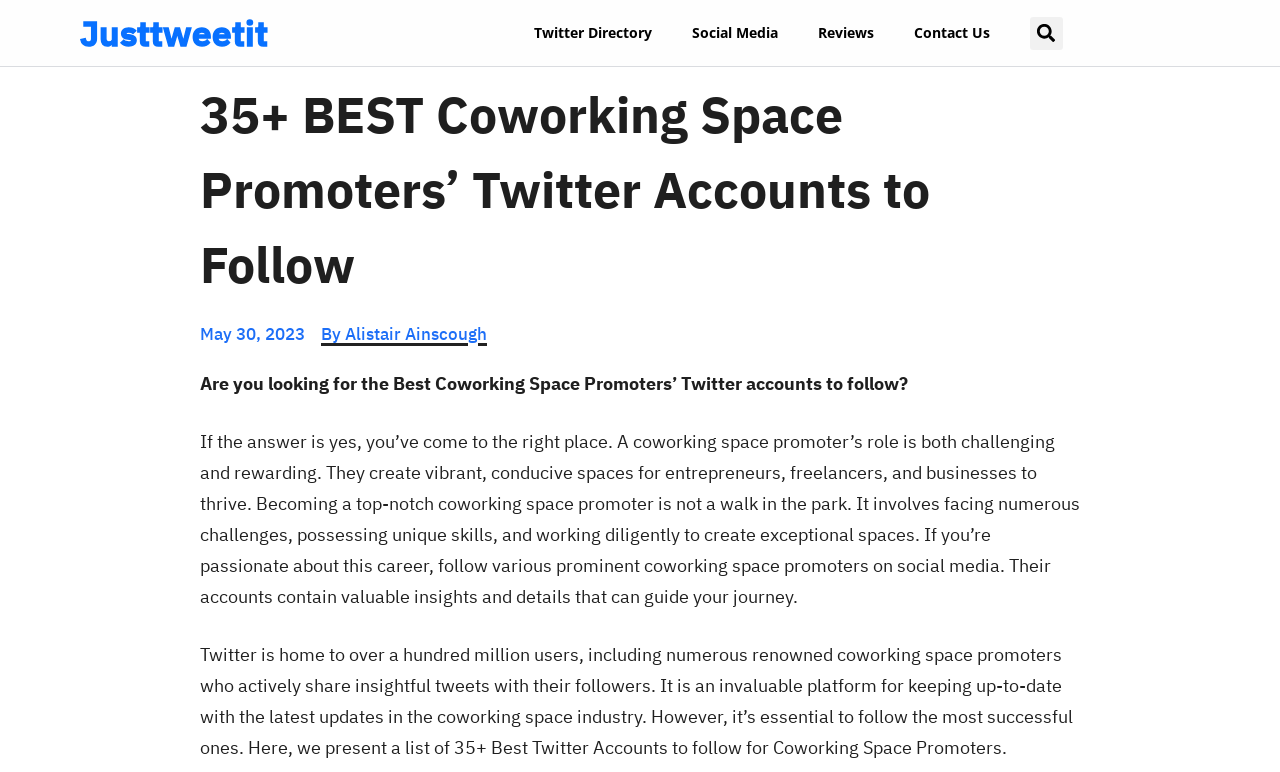How many Twitter accounts are listed in the article?
Offer a detailed and full explanation in response to the question.

I found the number of Twitter accounts listed in the article by reading the heading element that contains the title of the article, which is '35+ BEST Coworking Space Promoters’ Twitter Accounts to Follow'.